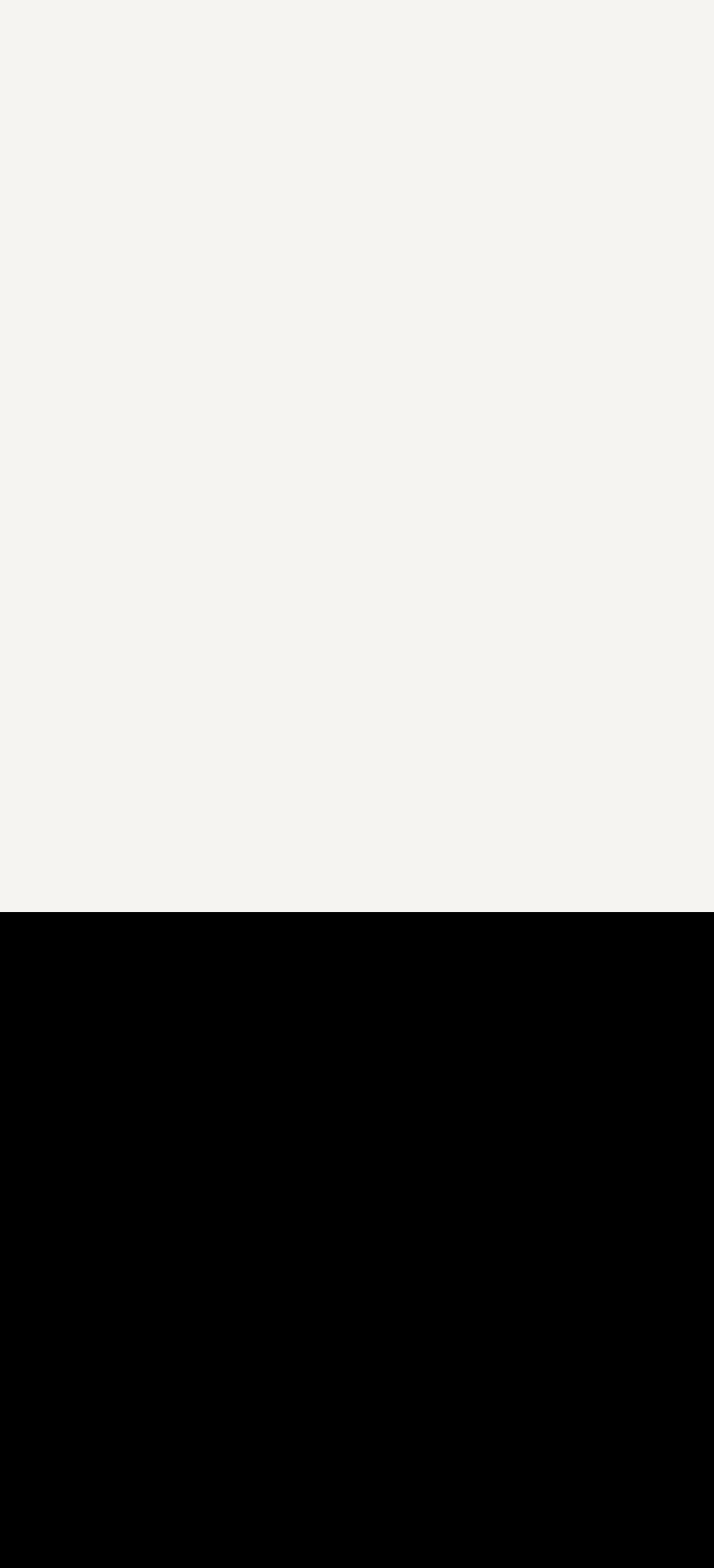Locate the bounding box coordinates of the element you need to click to accomplish the task described by this instruction: "Check the 'Eco fashion' link".

[0.288, 0.355, 0.452, 0.375]